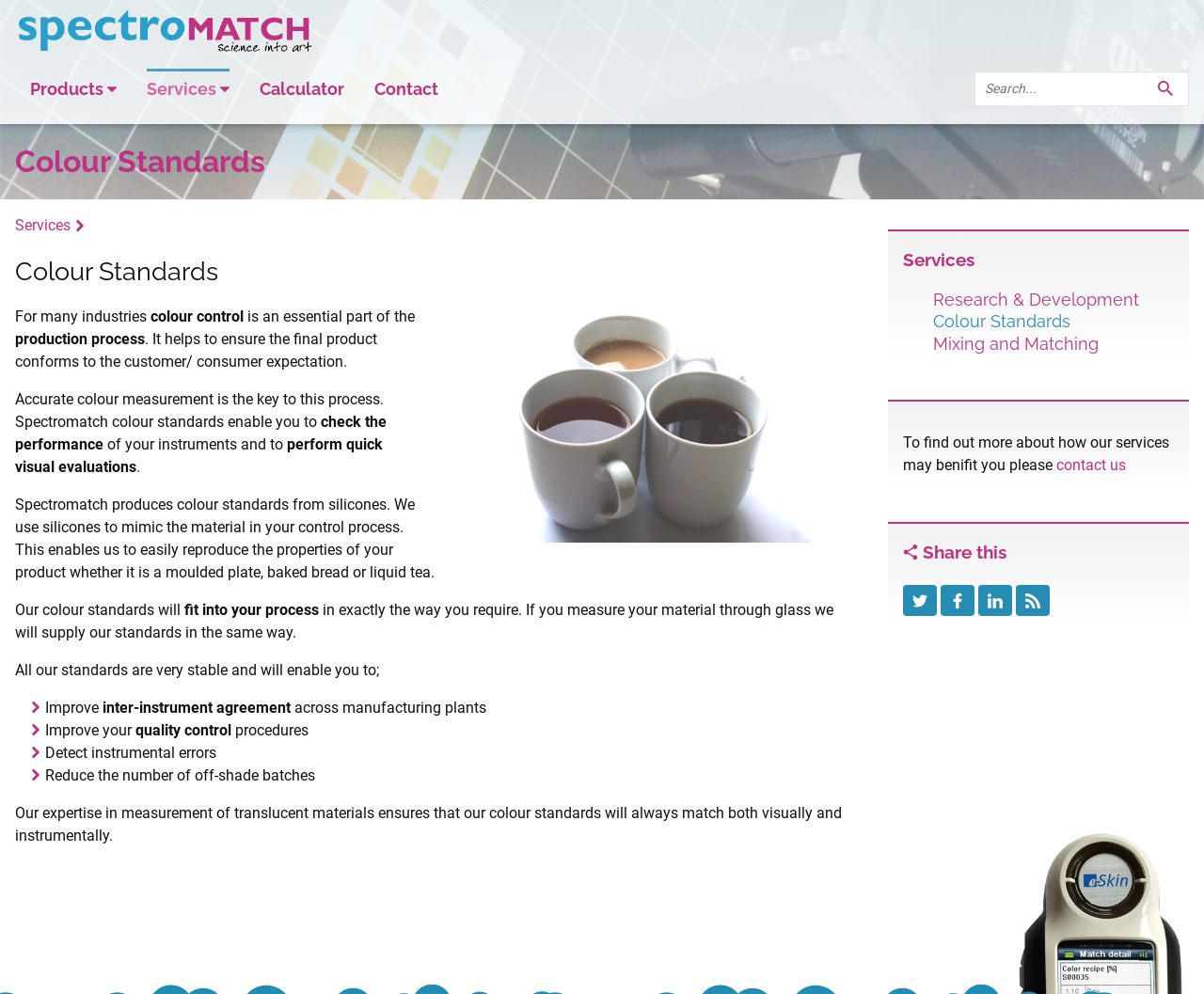Please respond in a single word or phrase: 
What is the name of the company?

Spectromatch